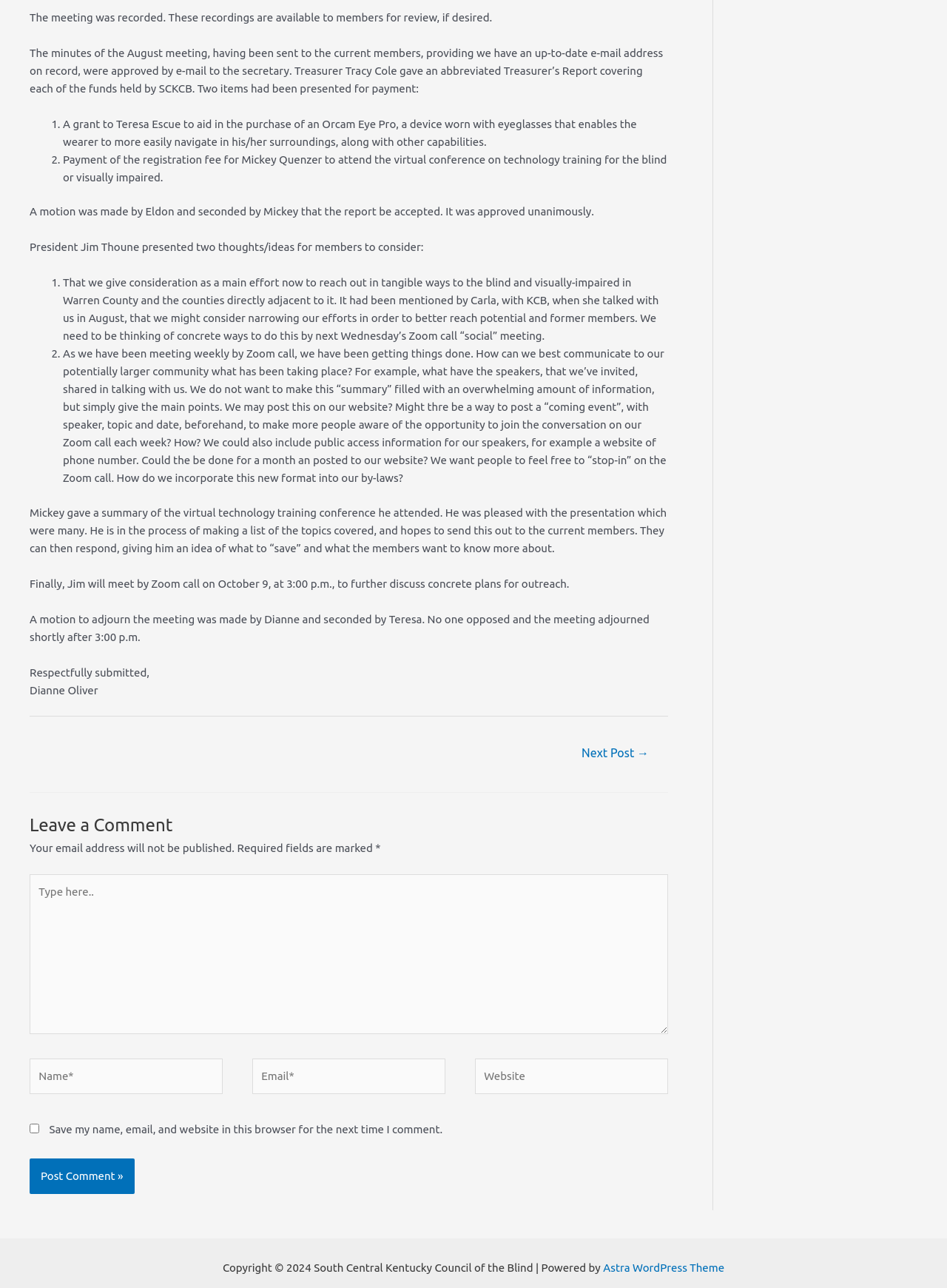Predict the bounding box of the UI element that fits this description: "parent_node: Website name="url" placeholder="Website"".

[0.502, 0.822, 0.705, 0.85]